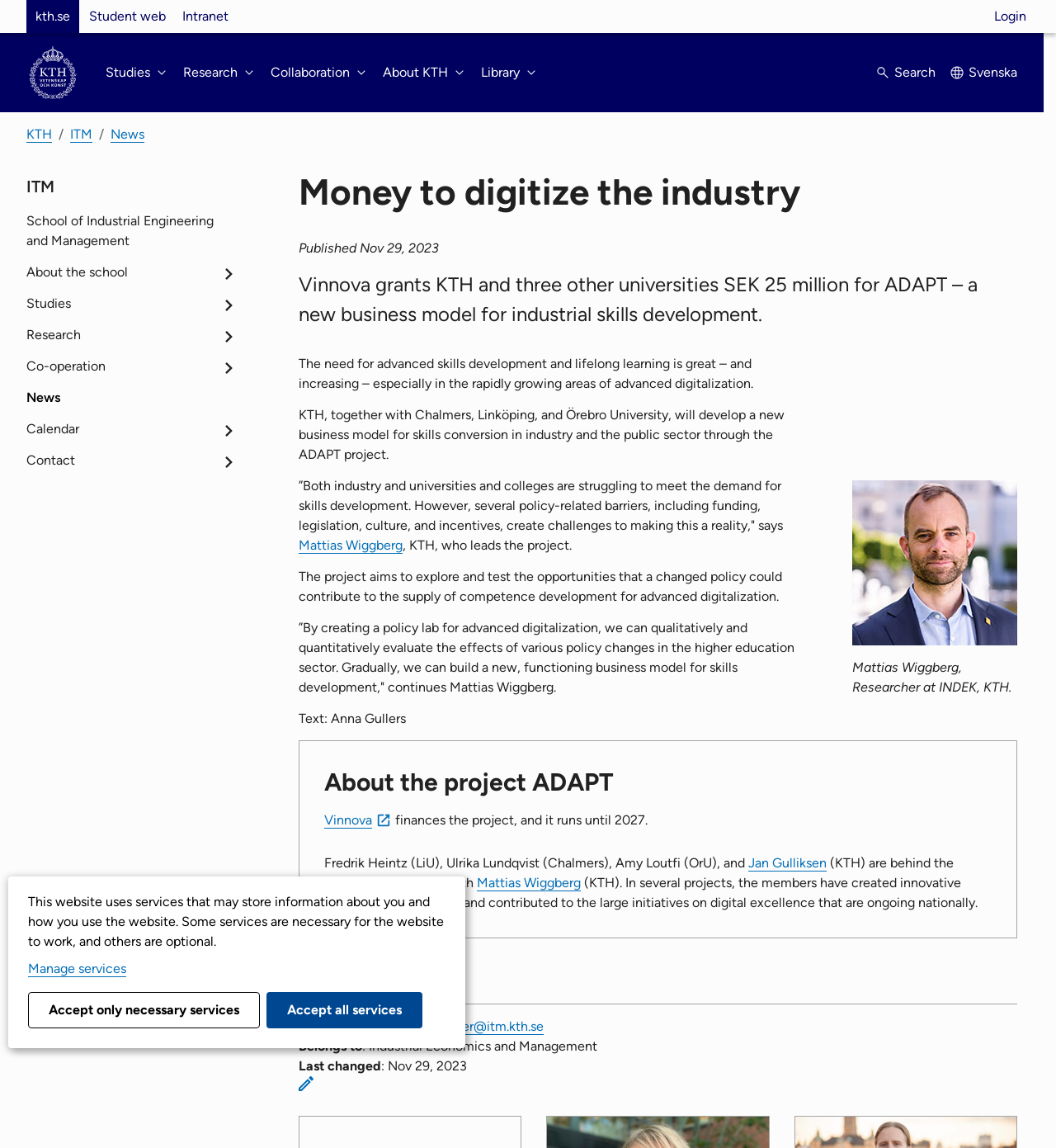Please specify the bounding box coordinates of the area that should be clicked to accomplish the following instruction: "search for something". The coordinates should consist of four float numbers between 0 and 1, i.e., [left, top, right, bottom].

None